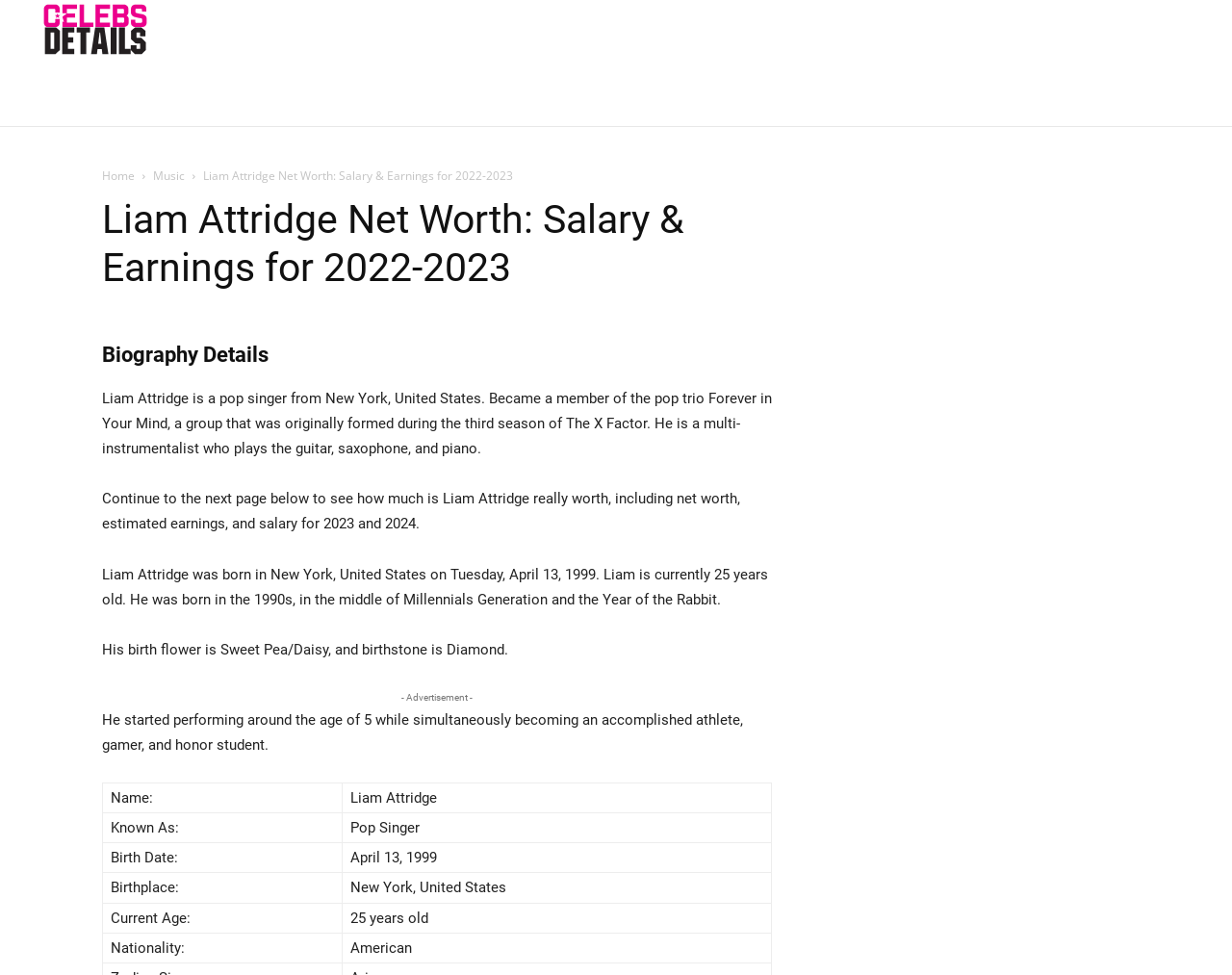Determine the bounding box coordinates of the region to click in order to accomplish the following instruction: "Click on the 'Home' link". Provide the coordinates as four float numbers between 0 and 1, specifically [left, top, right, bottom].

[0.083, 0.172, 0.109, 0.189]